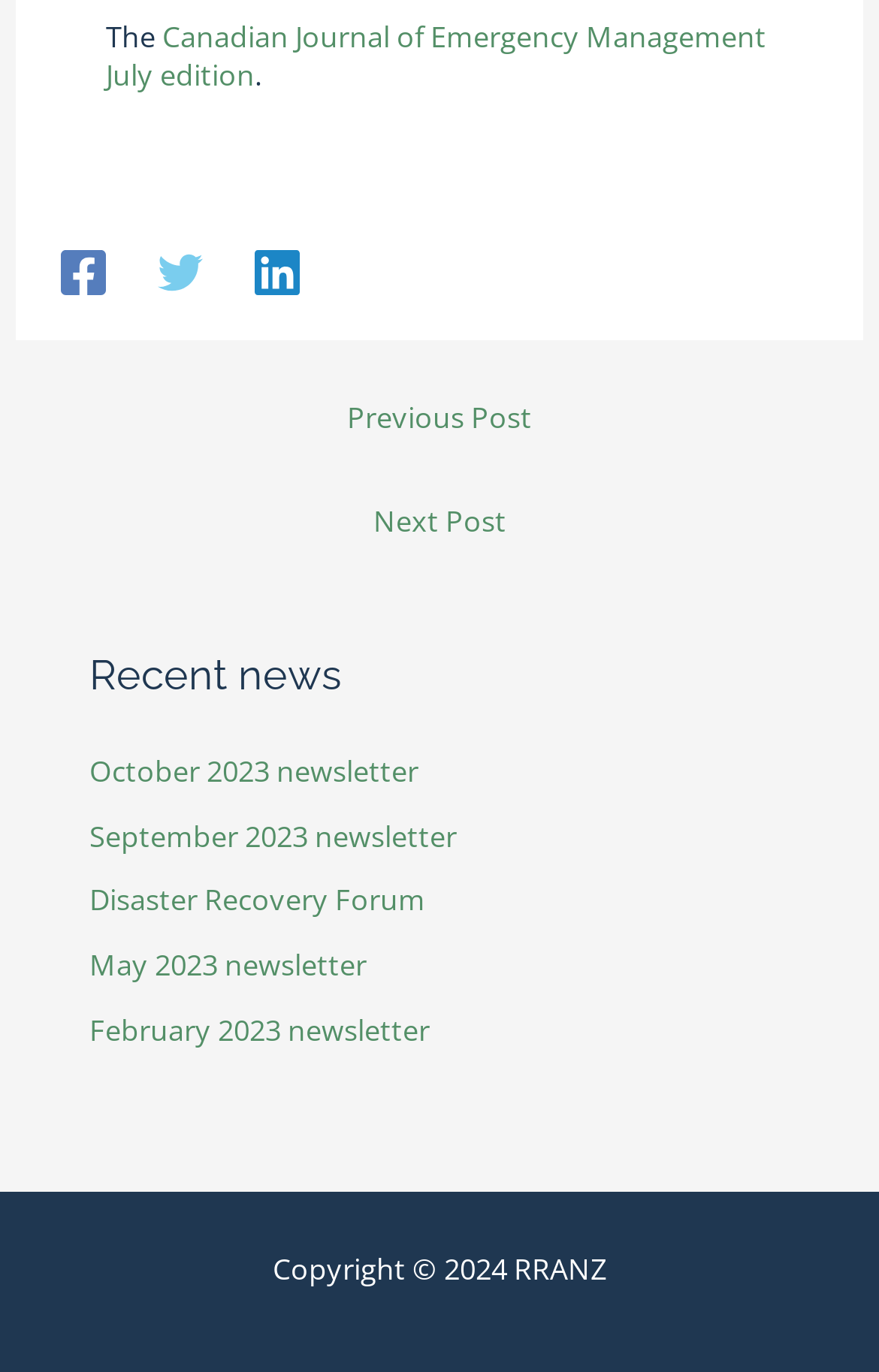What is the title of the recent news section?
Provide a comprehensive and detailed answer to the question.

I found the title of the recent news section by looking at the heading element that says 'Recent news'.